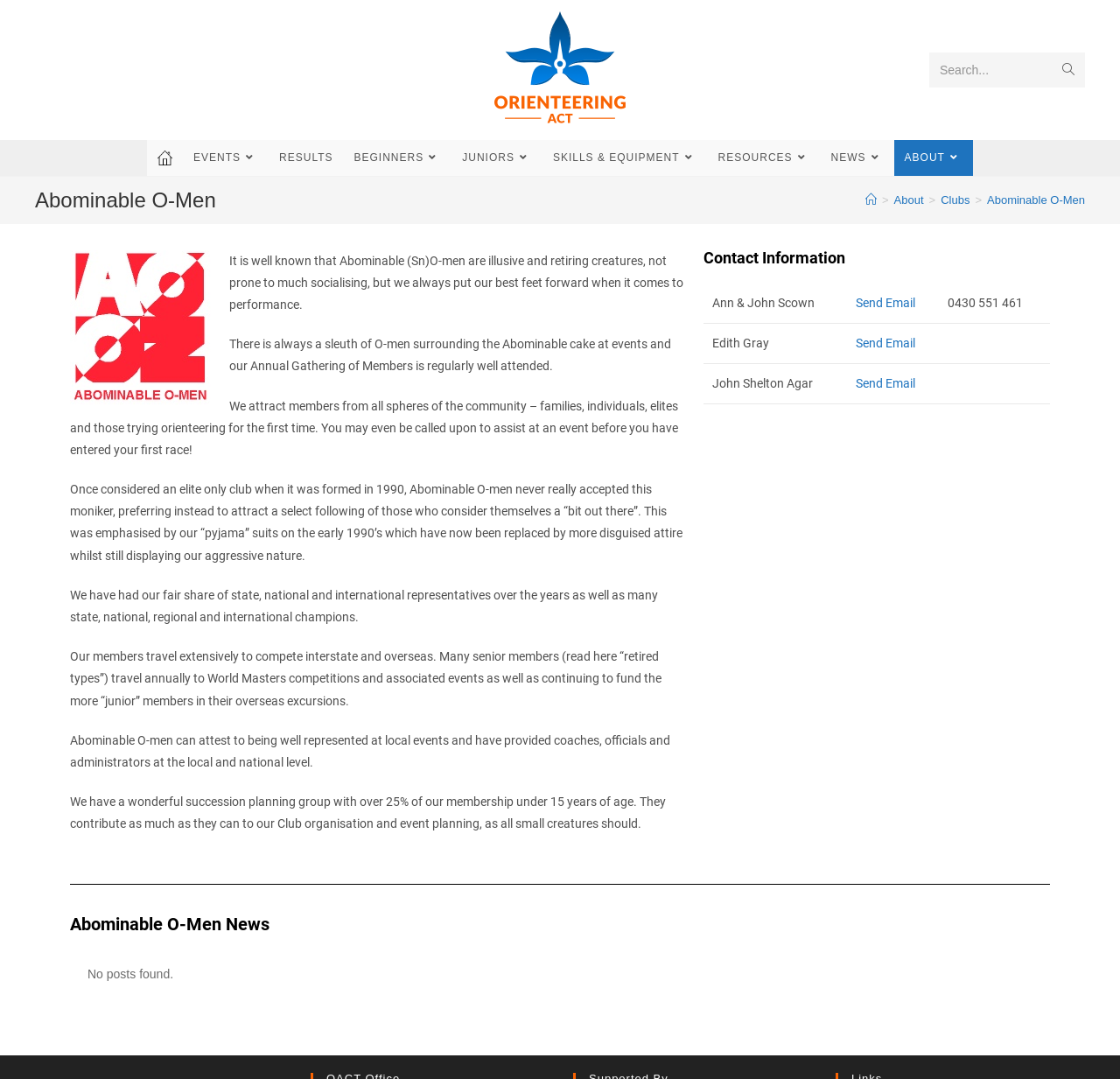Refer to the element description Events and identify the corresponding bounding box in the screenshot. Format the coordinates as (top-left x, top-left y, bottom-right x, bottom-right y) with values in the range of 0 to 1.

[0.163, 0.13, 0.24, 0.163]